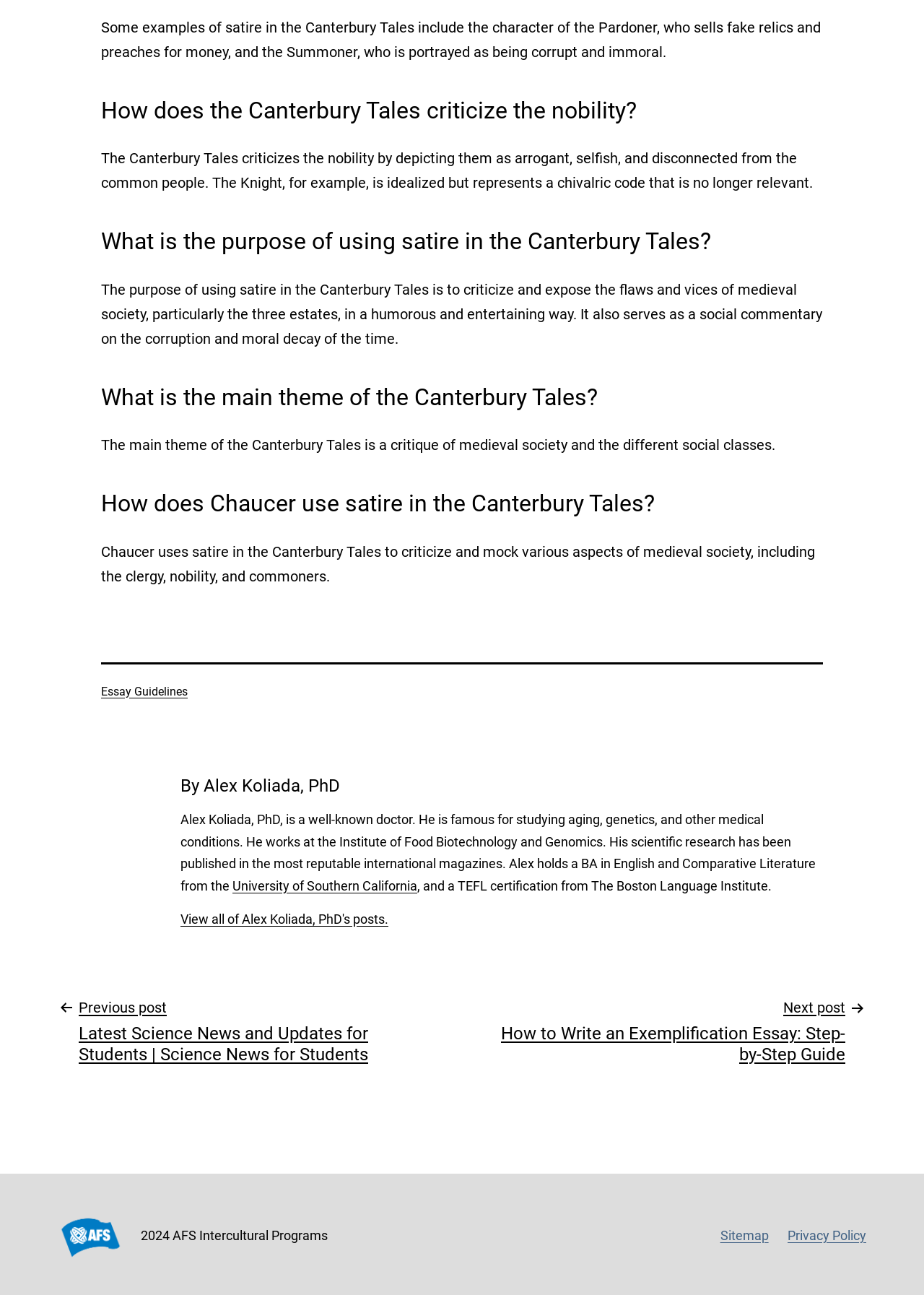Who is the author of the posts on this webpage?
Using the information presented in the image, please offer a detailed response to the question.

The author of the posts on this webpage is mentioned in the heading element with the bounding box coordinates [0.195, 0.599, 0.368, 0.614], which states 'By Alex Koliada, PhD'. Additionally, there is a link to view all posts by Alex Koliada, PhD with the bounding box coordinates [0.195, 0.704, 0.42, 0.715].